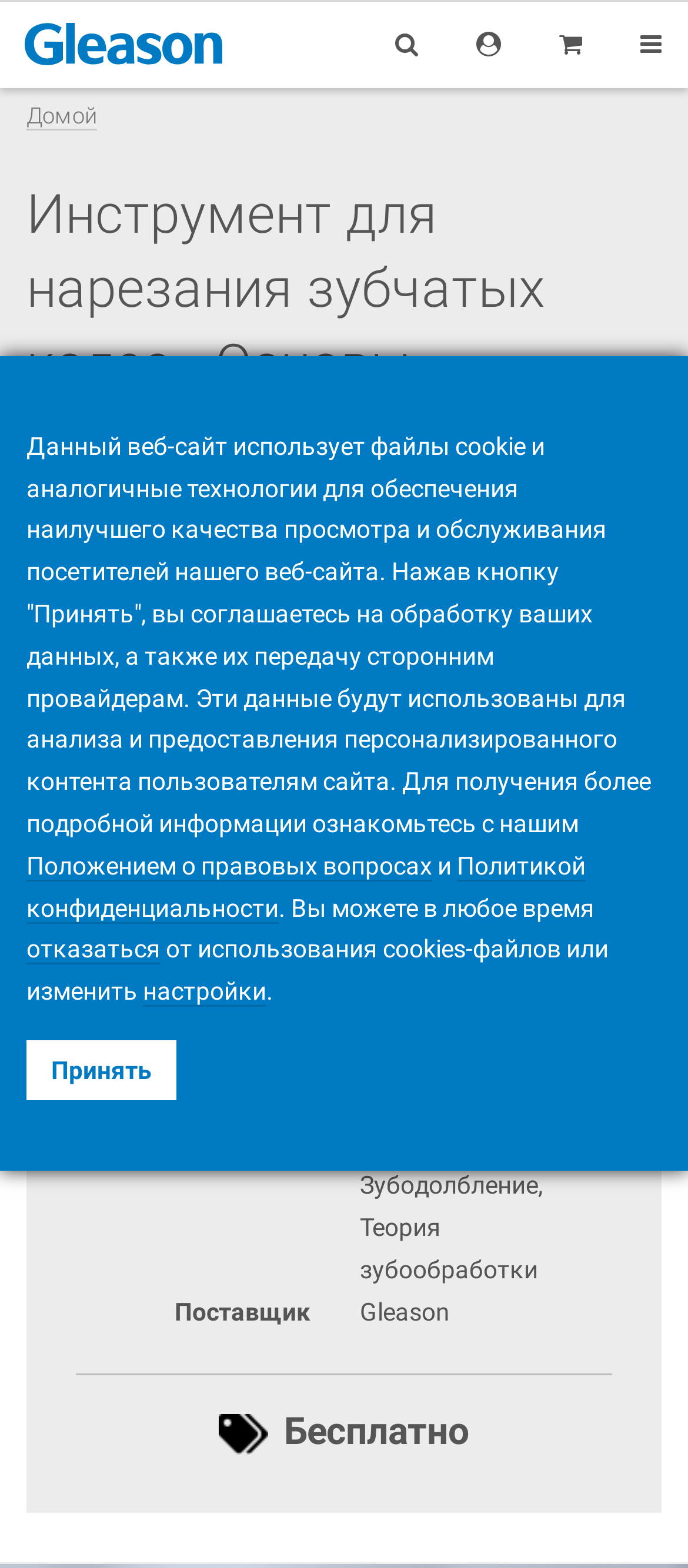Identify the bounding box coordinates of the region I need to click to complete this instruction: "Go to the home page".

[0.038, 0.065, 0.141, 0.082]